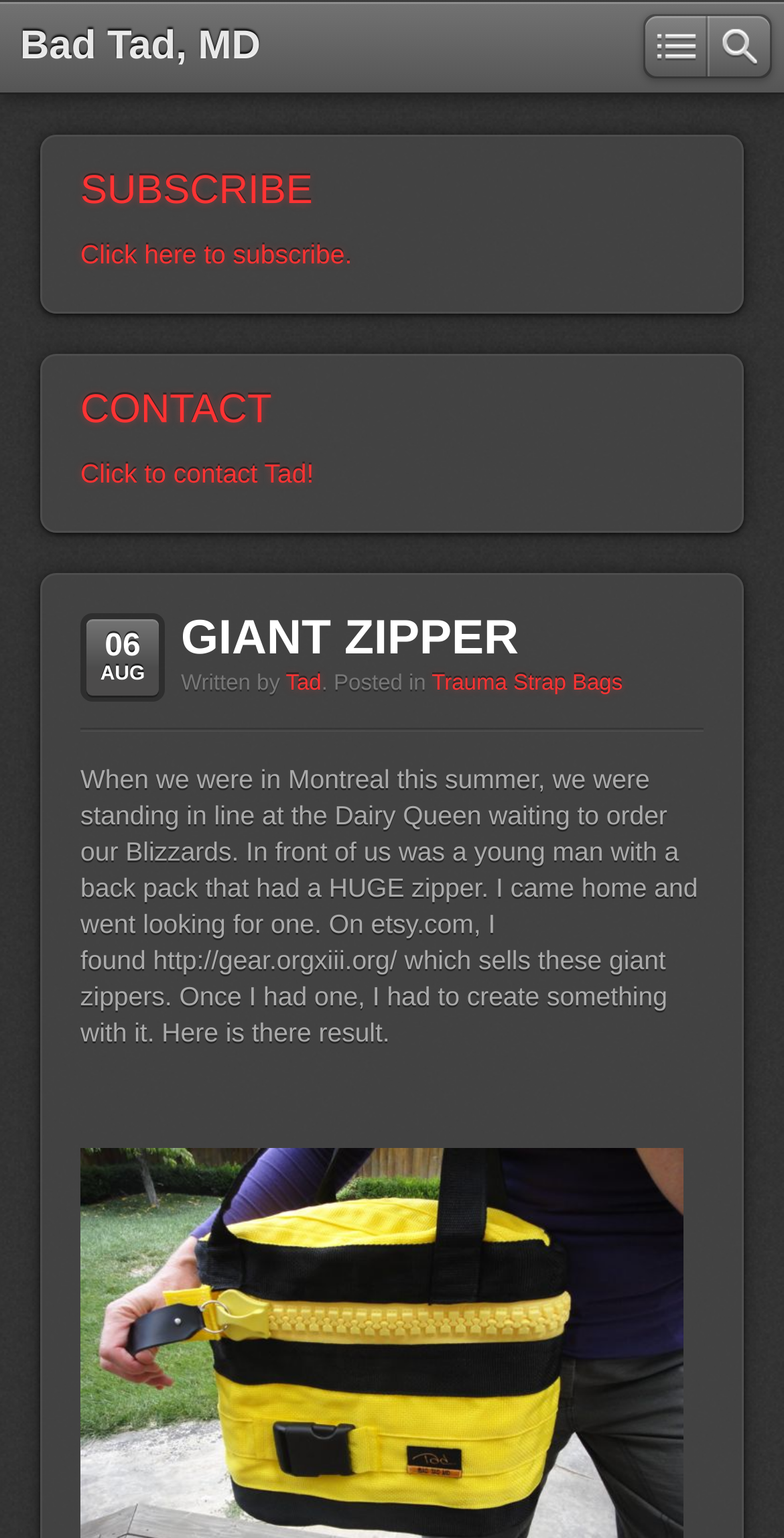Provide an in-depth caption for the elements present on the webpage.

The webpage is about a blog post titled "Giant Zipper" by Bad Tad, MD. At the top left, there is a link to "Bad Tad, MD" which is also a heading. Below it, there are three headings: "SUBSCRIBE", "CONTACT", and a section with a time stamp "06 AUG" and a heading "GIANT ZIPPER". 

To the right of the "SUBSCRIBE" heading, there is a link to "Click here to subscribe." Similarly, to the right of the "CONTACT" heading, there is a link to "Click to contact Tad!". 

Under the "GIANT ZIPPER" heading, there is a paragraph of text that describes the author's experience of seeing a huge zipper on a backpack and then creating something with it. The text also mentions a website where the giant zipper was purchased. 

There are two links within the paragraph: one to the author's name "Tad" and another to "Trauma Strap Bags". The overall structure of the webpage is divided into sections with clear headings and concise text.